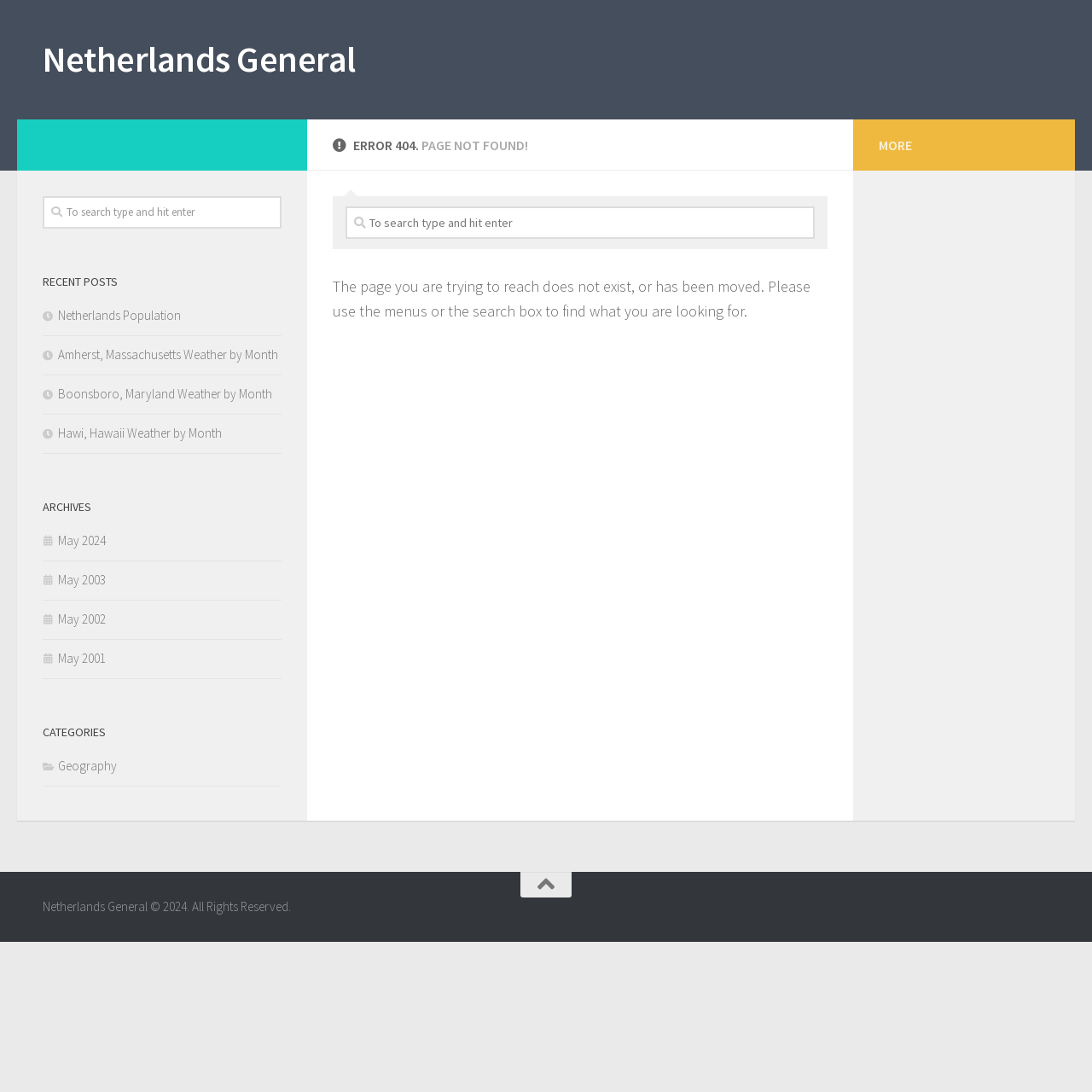Please locate the bounding box coordinates of the element that needs to be clicked to achieve the following instruction: "Go to Netherlands General". The coordinates should be four float numbers between 0 and 1, i.e., [left, top, right, bottom].

[0.039, 0.031, 0.325, 0.078]